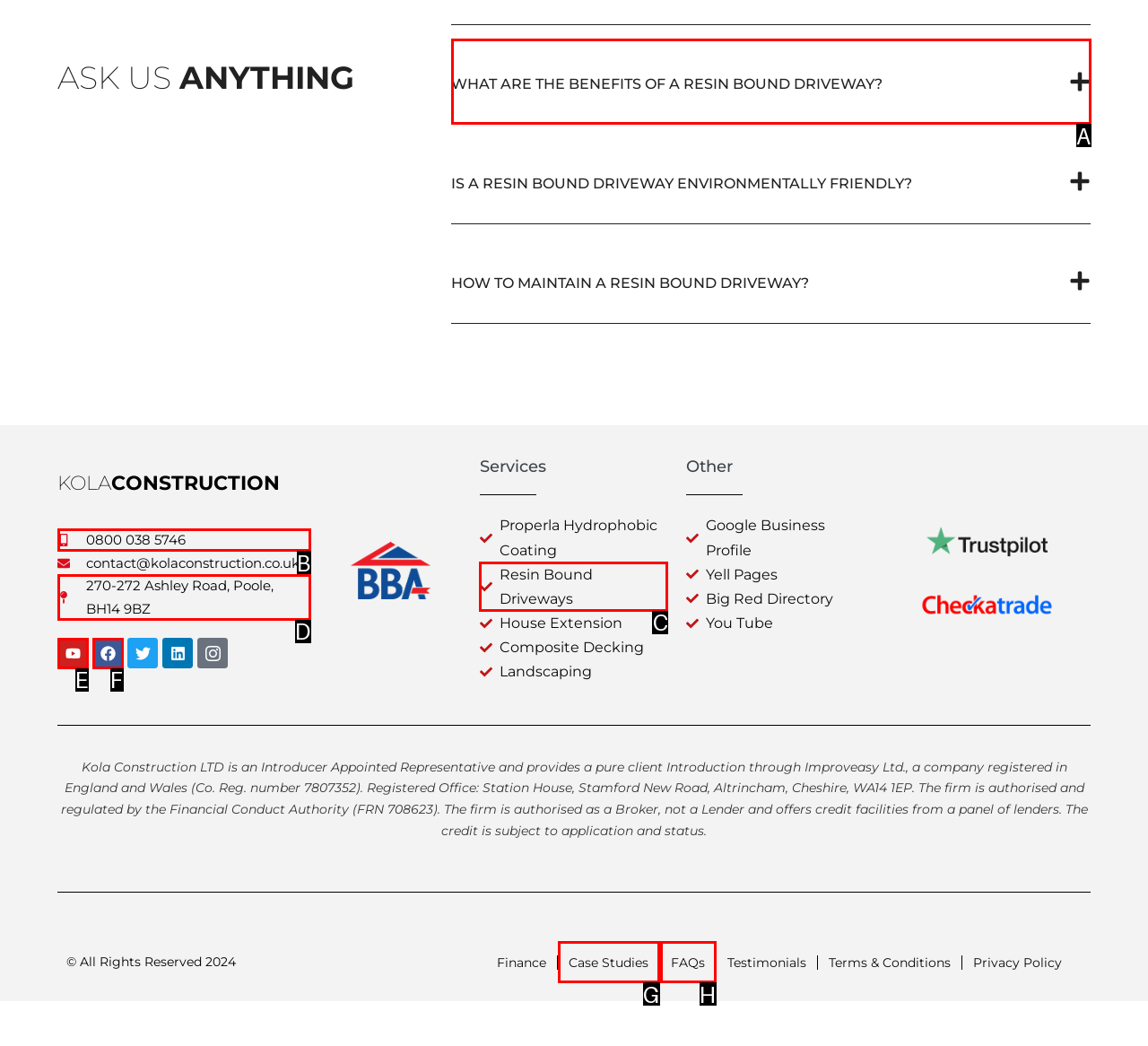Pick the option that should be clicked to perform the following task: Click on 'WHAT ARE THE BENEFITS OF A RESIN BOUND DRIVEWAY?' button
Answer with the letter of the selected option from the available choices.

A